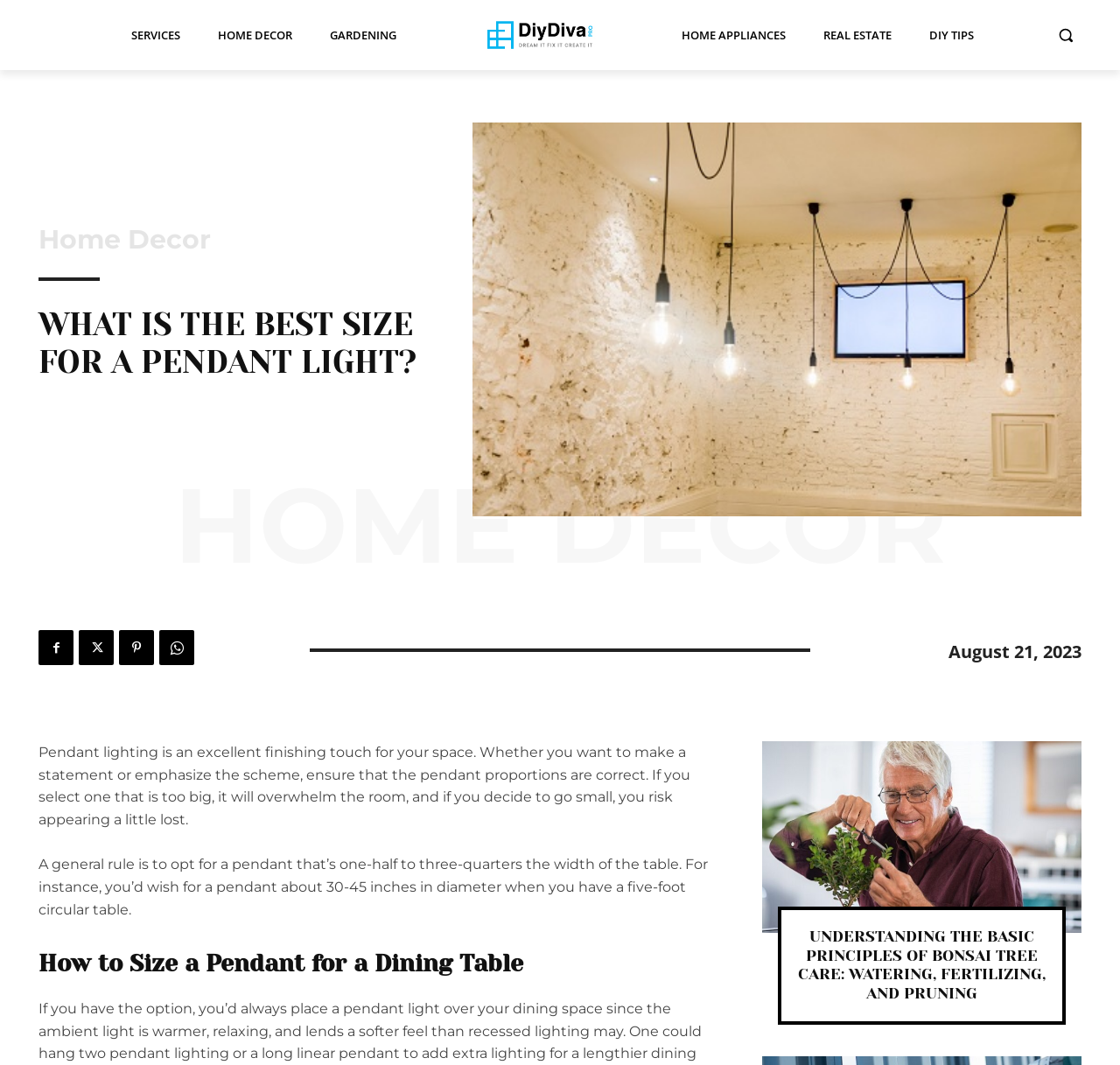How wide should a pendant light be for a five-foot circular table?
Using the image as a reference, give an elaborate response to the question.

The webpage states that a general rule is to opt for a pendant that’s one-half to three-quarters the width of the table, and provides an example that for a five-foot circular table, you’d wish for a pendant about 30-45 inches in diameter.